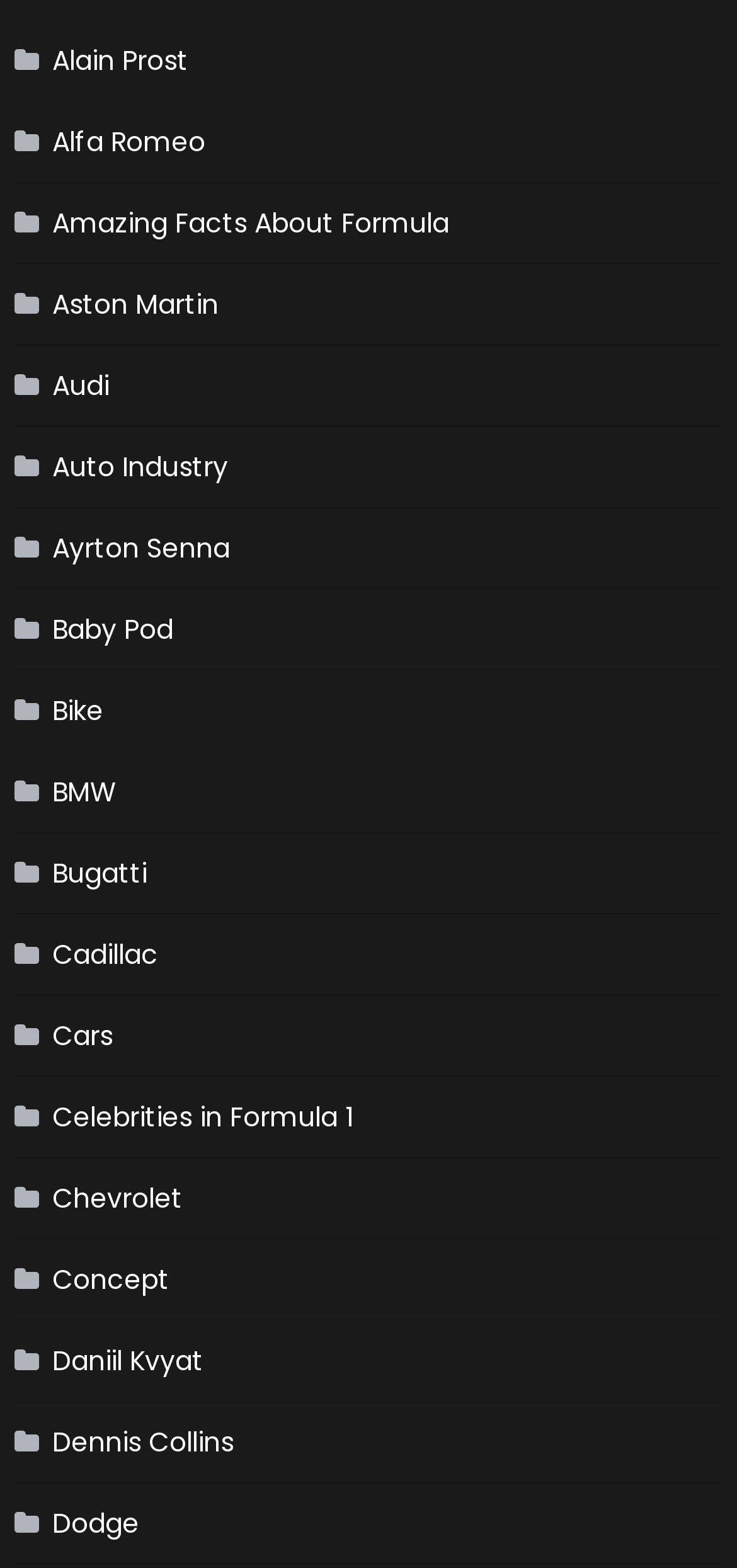Identify the bounding box coordinates for the element you need to click to achieve the following task: "Access January 2024". The coordinates must be four float values ranging from 0 to 1, formatted as [left, top, right, bottom].

None